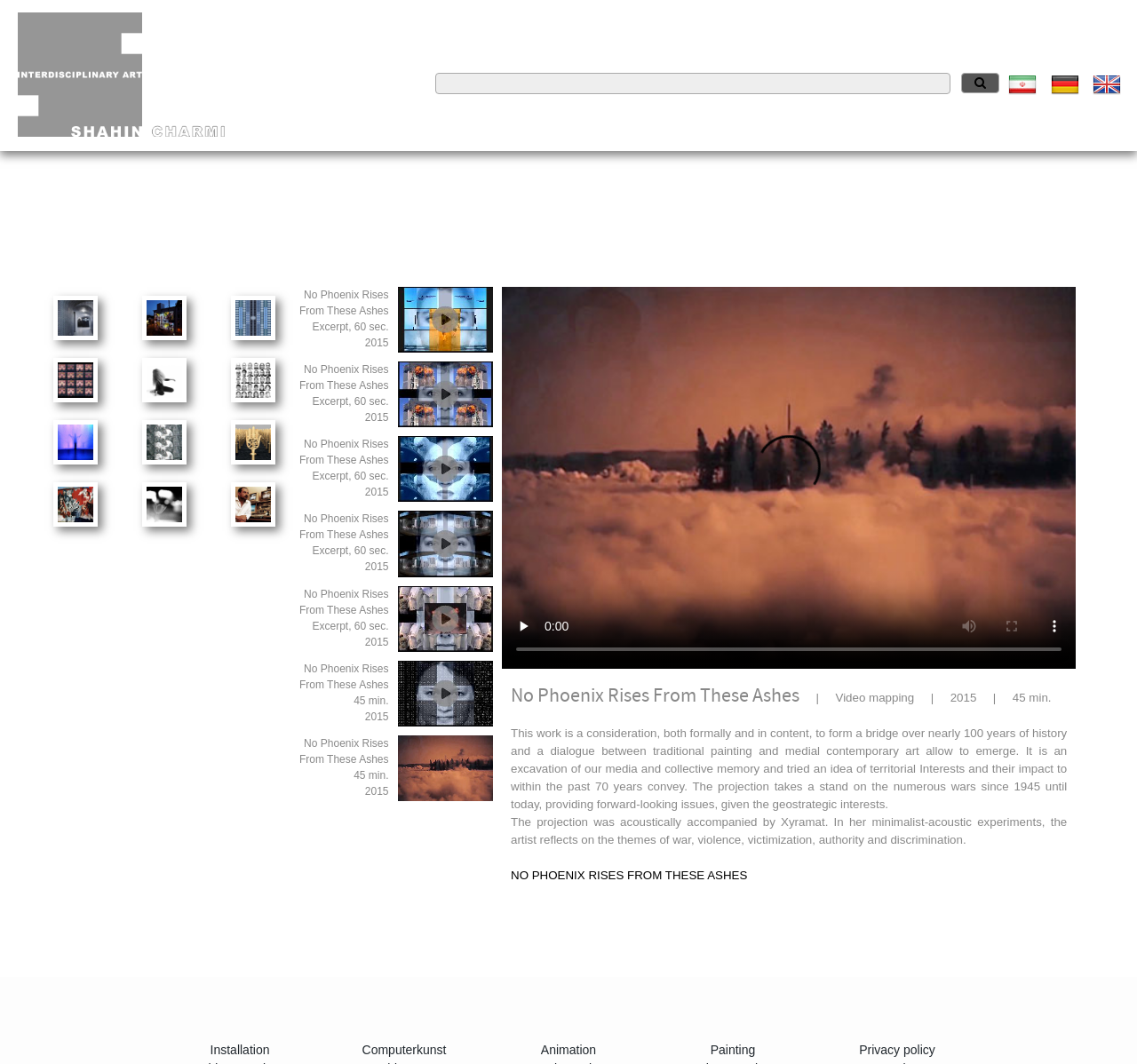With reference to the screenshot, provide a detailed response to the question below:
What is the function of the button with the '' icon?

The button with the '' icon is likely a play button, as it is located below the video element and is a common icon used for playing media. Additionally, there is a 'buffering' indicator nearby, which suggests that the button is used to play the video.